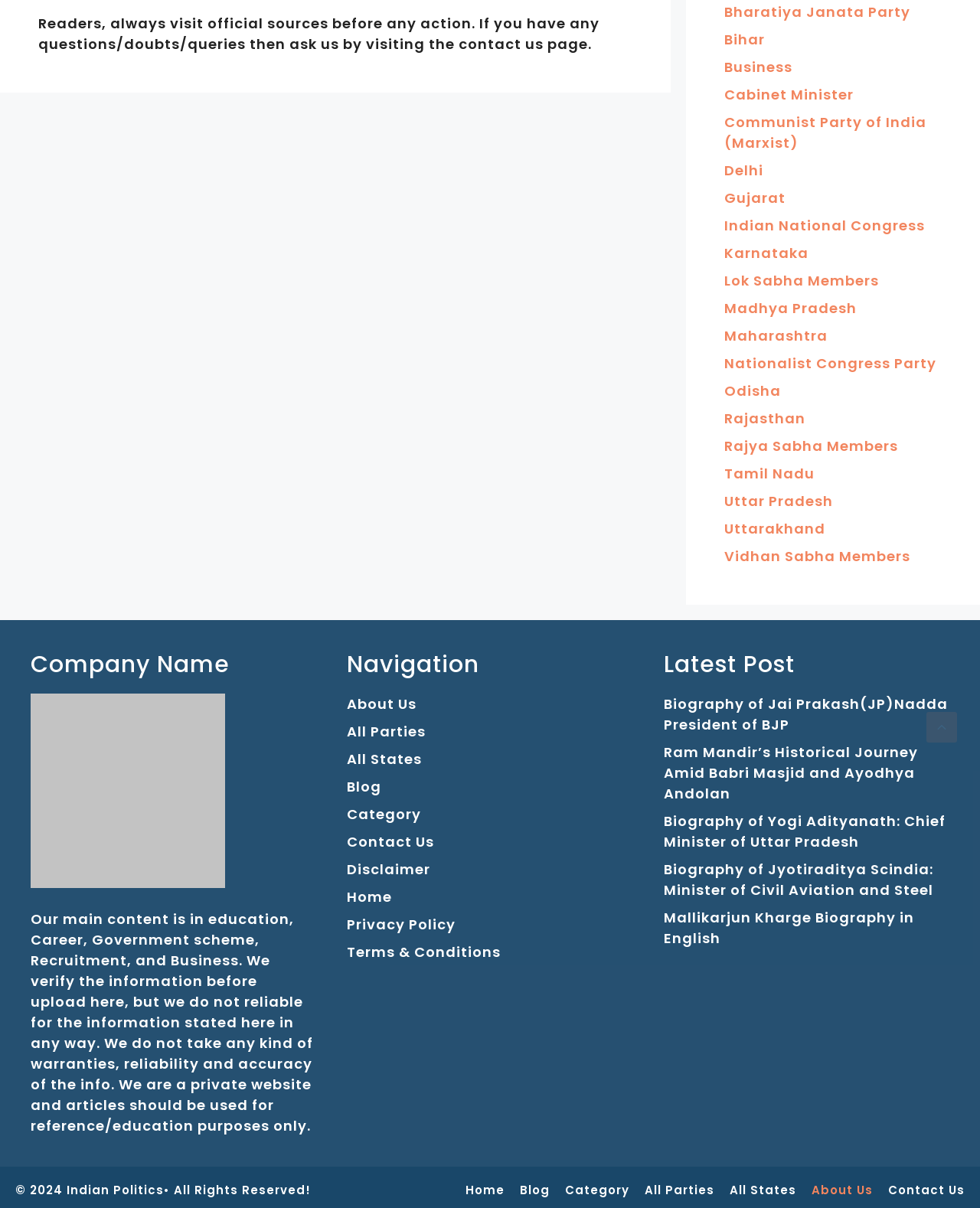What is the name of the latest post?
Please ensure your answer to the question is detailed and covers all necessary aspects.

In the 'Latest Post' section, the first link is 'Biography of Jai Prakash(JP)Nadda President of BJP', which suggests that this is the latest post on the website.